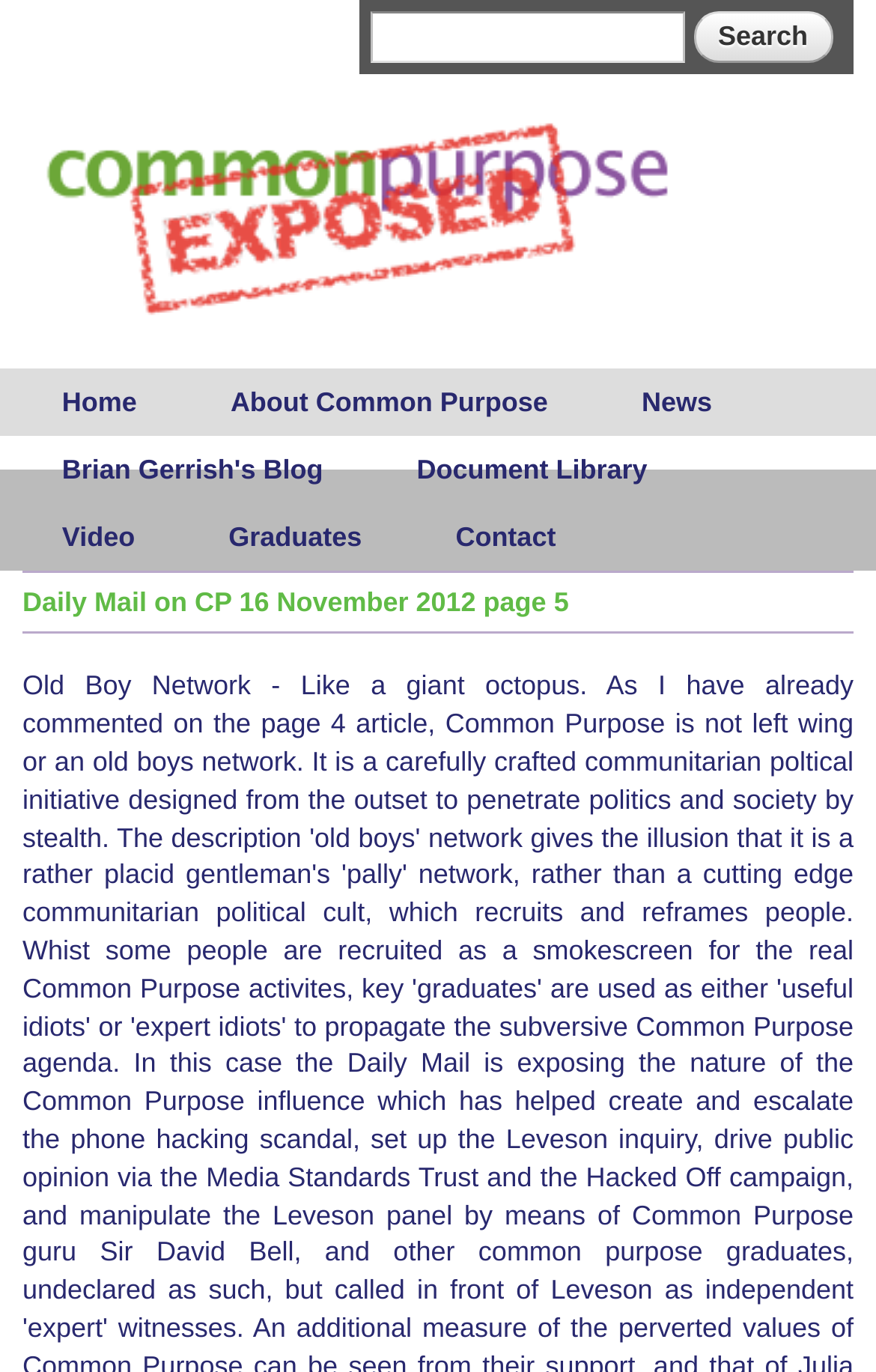Predict the bounding box of the UI element based on this description: "Document Library".

[0.437, 0.318, 0.777, 0.367]